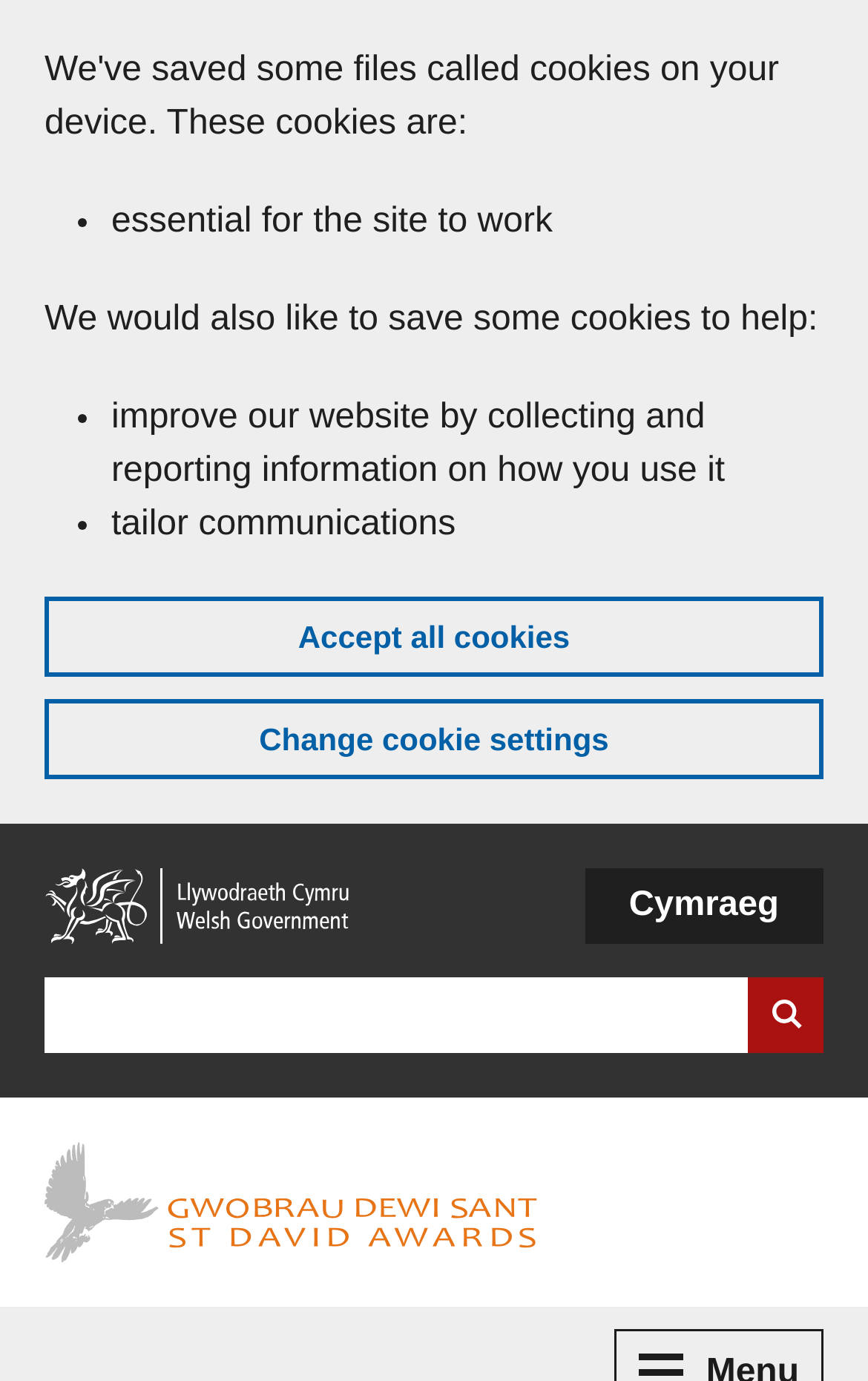Could you locate the bounding box coordinates for the section that should be clicked to accomplish this task: "Skip to main content".

[0.051, 0.016, 0.103, 0.032]